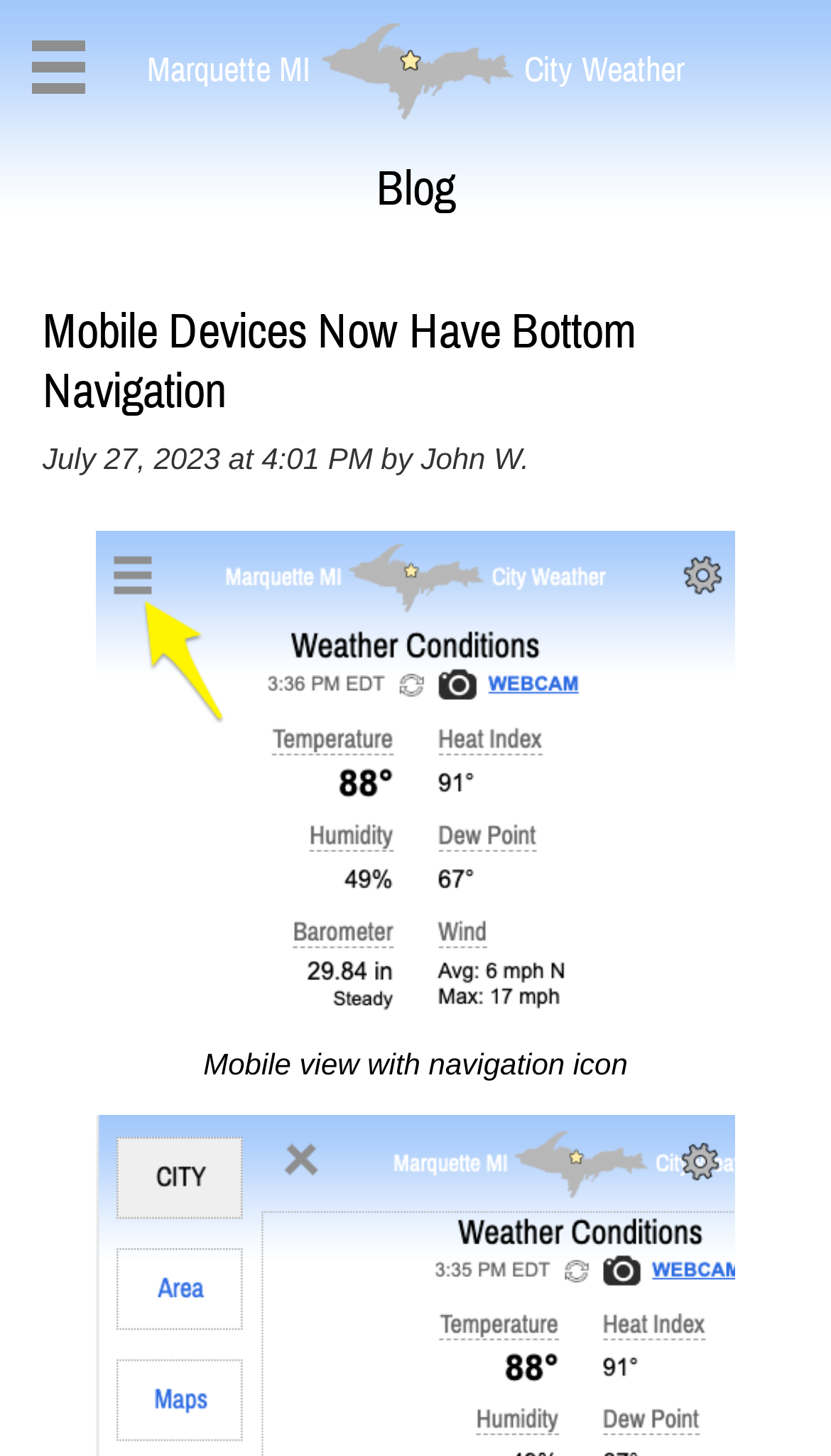Find the bounding box coordinates for the UI element whose description is: "parent_node: Marquette MICity Weather". The coordinates should be four float numbers between 0 and 1, in the format [left, top, right, bottom].

[0.374, 0.035, 0.631, 0.06]